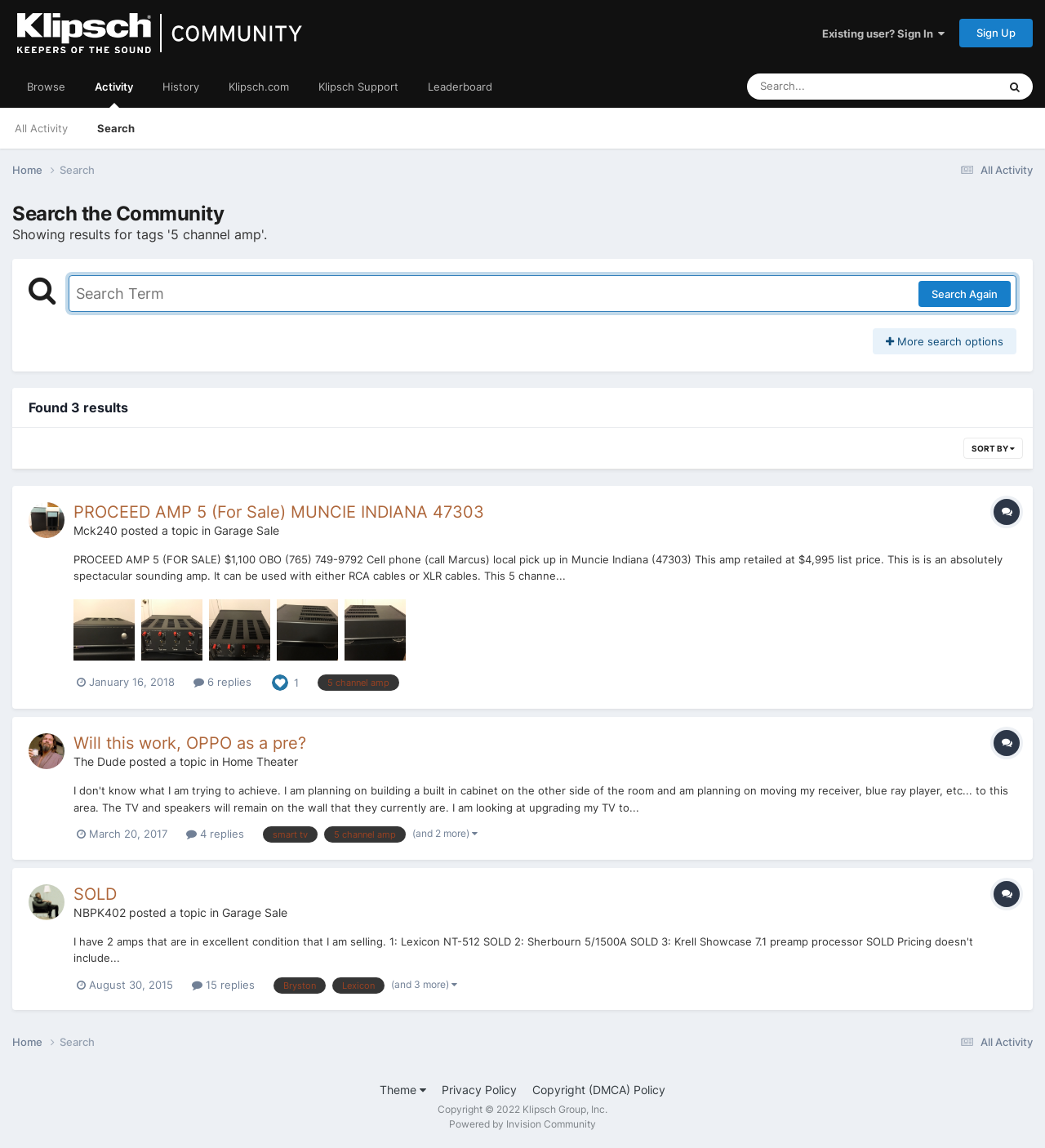How many replies does the last topic have?
Deliver a detailed and extensive answer to the question.

I looked at the last topic listed on the webpage, which is 'SOLD'. The number of replies is displayed below the topic title, which is '15 replies'.